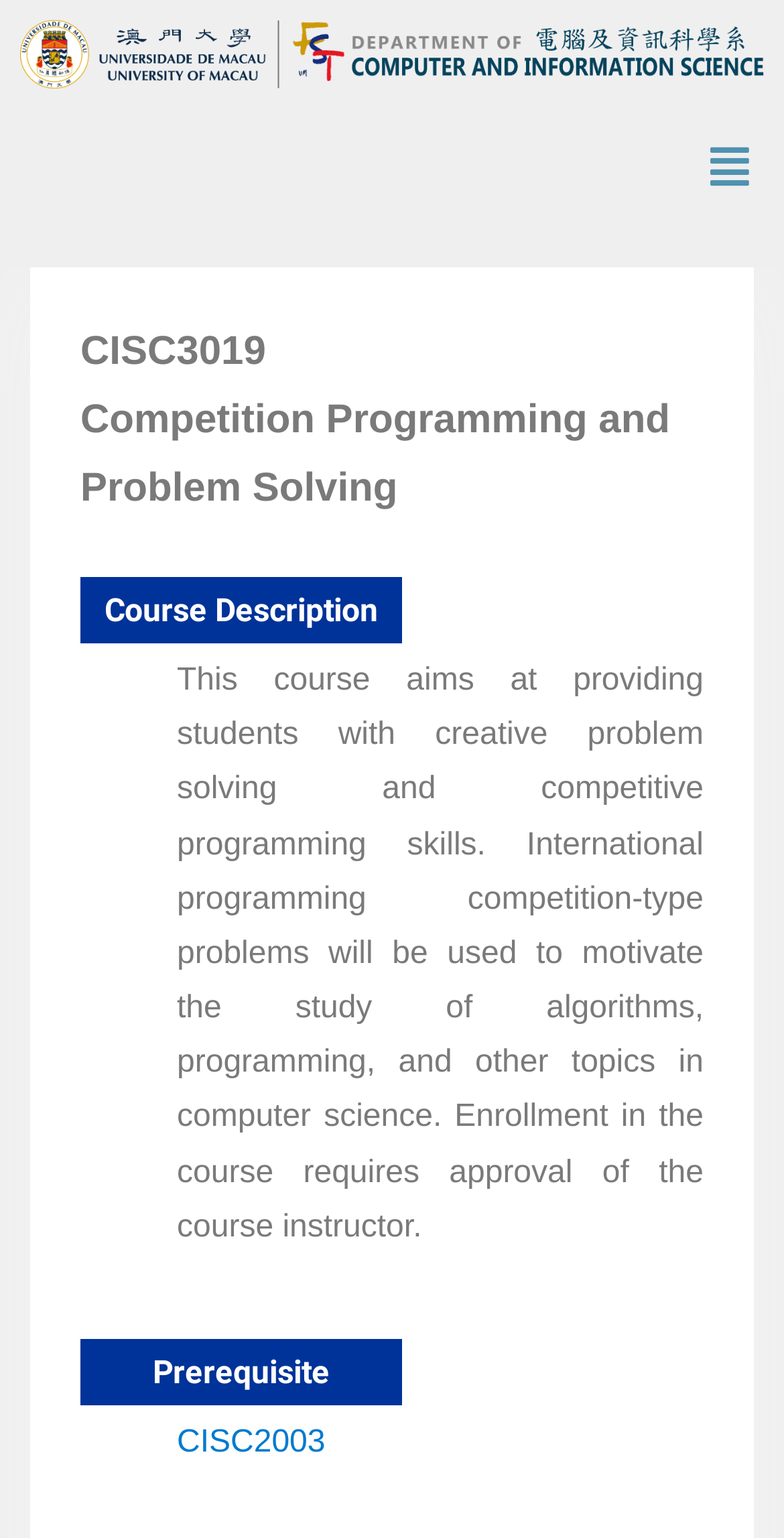What is the prerequisite for the course?
From the screenshot, provide a brief answer in one word or phrase.

CISC2003